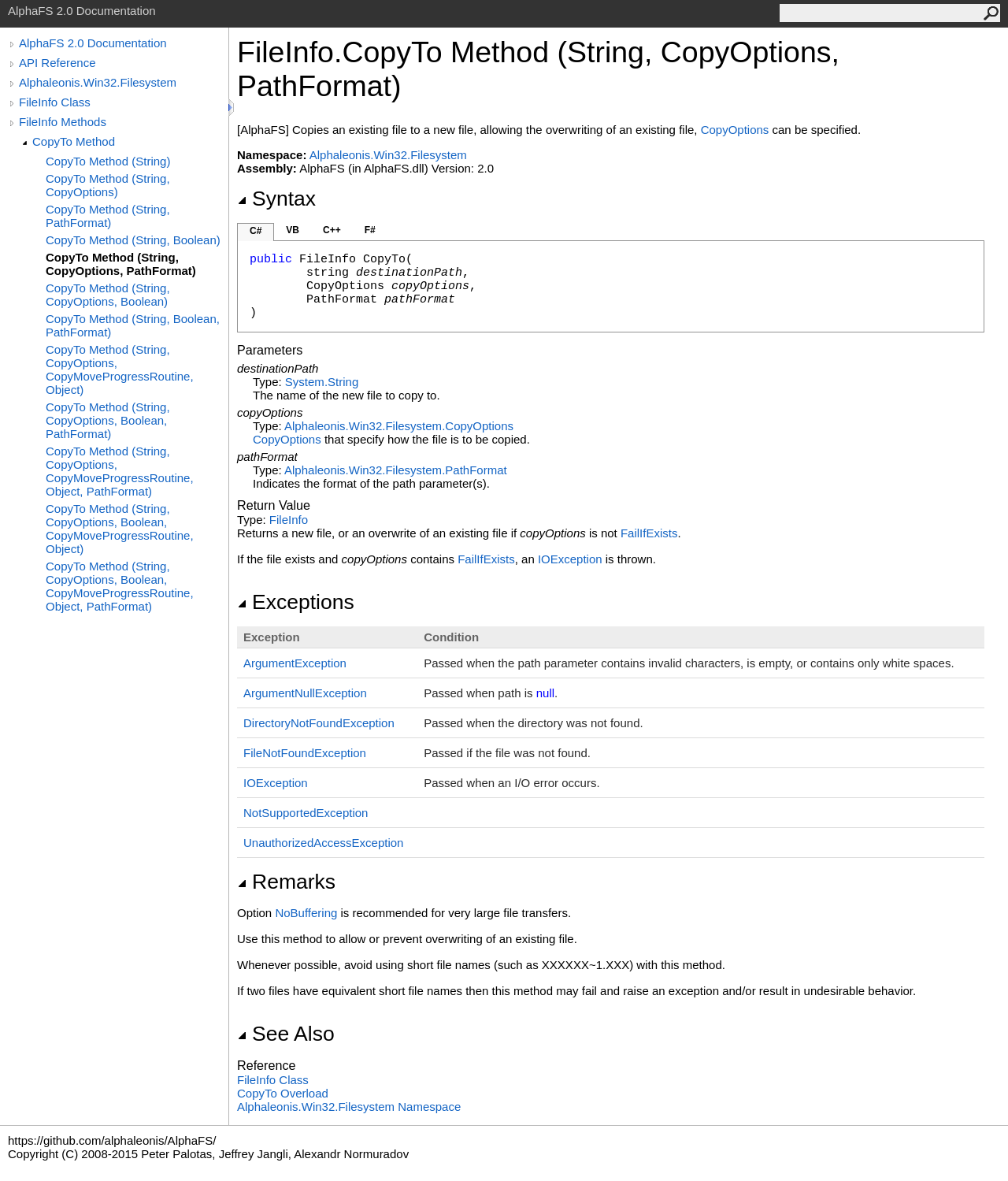With reference to the screenshot, provide a detailed response to the question below:
What is the purpose of the CopyTo method?

I found the answer by reading the description of the CopyTo method on the webpage, which states that it copies an existing file to a new file, allowing the overwriting of an existing file.